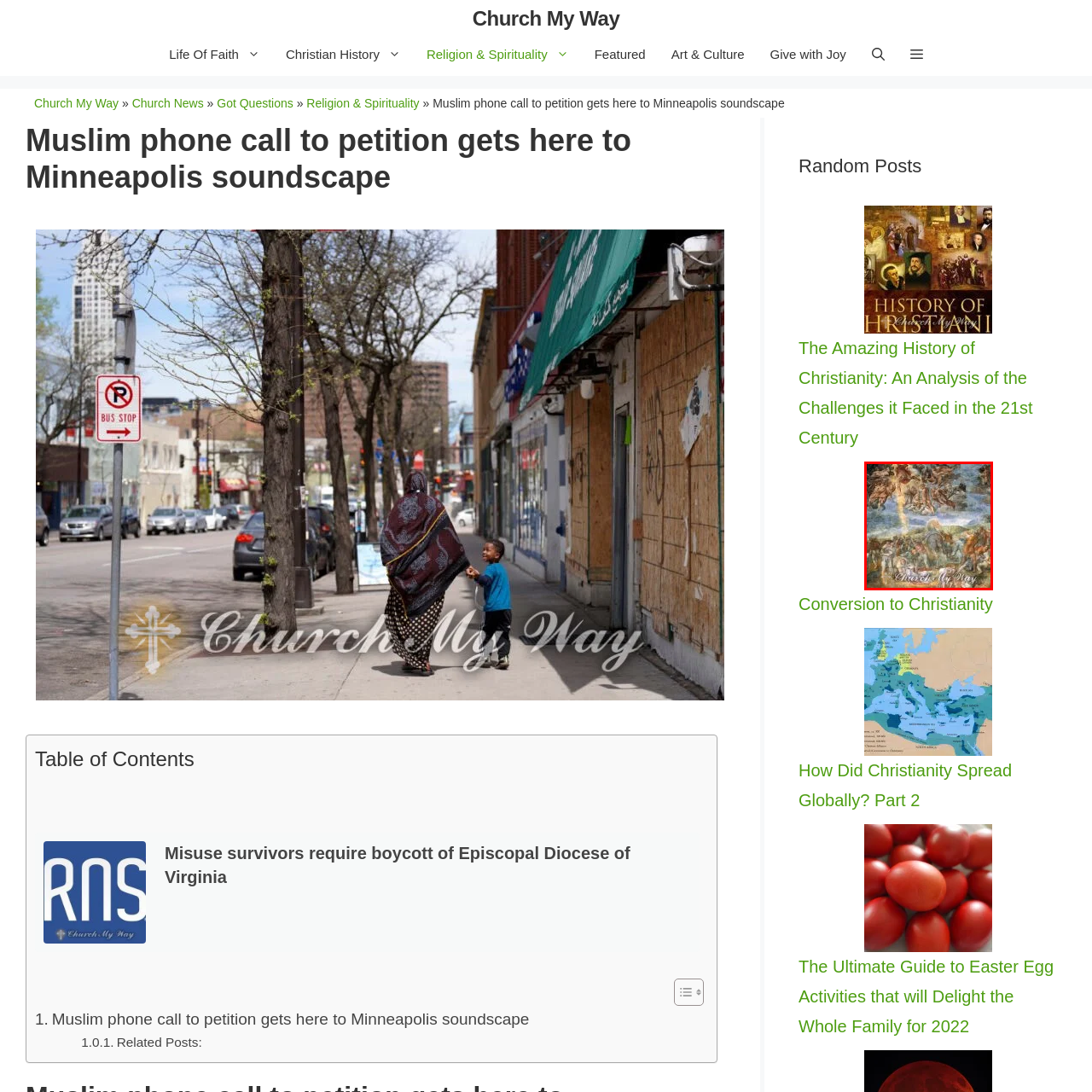Look at the image within the red outlined box, What is the context of the image? Provide a one-word or brief phrase answer.

Church My Way